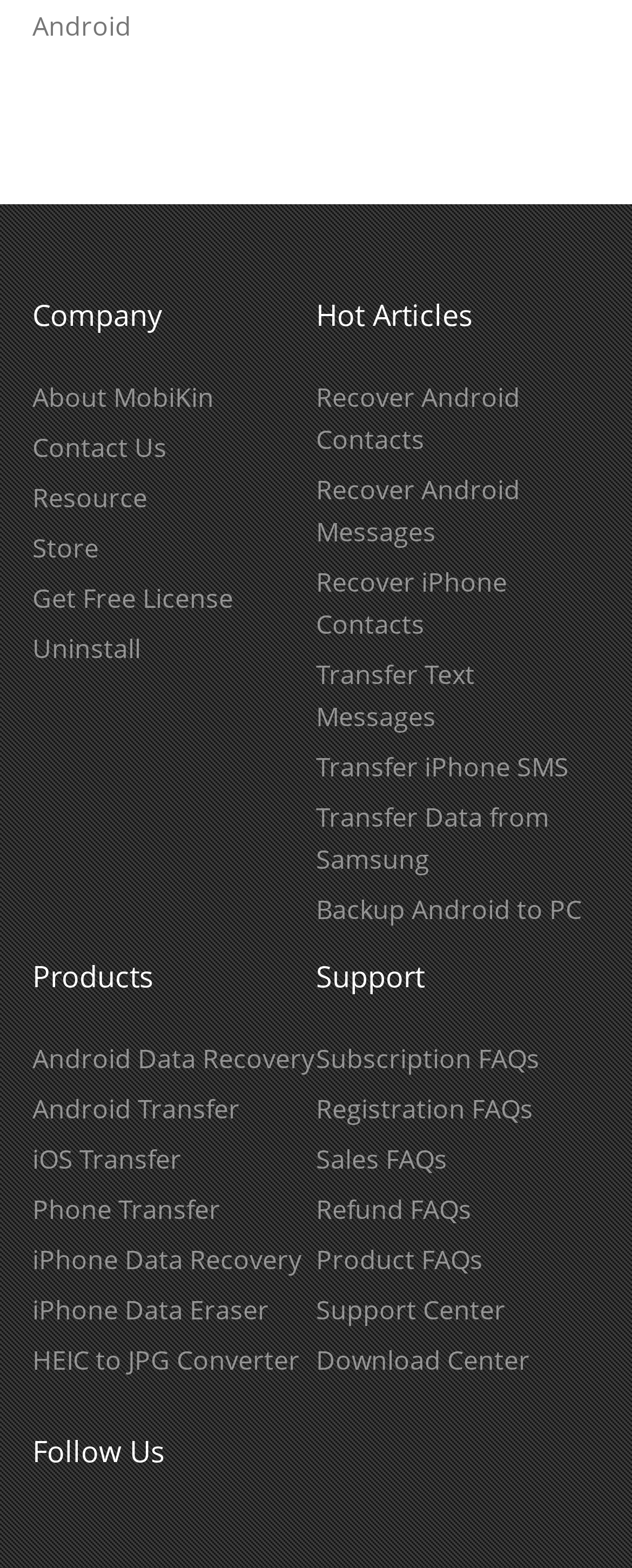Identify the bounding box coordinates of the region I need to click to complete this instruction: "Follow on social media".

[0.051, 0.911, 0.949, 0.938]